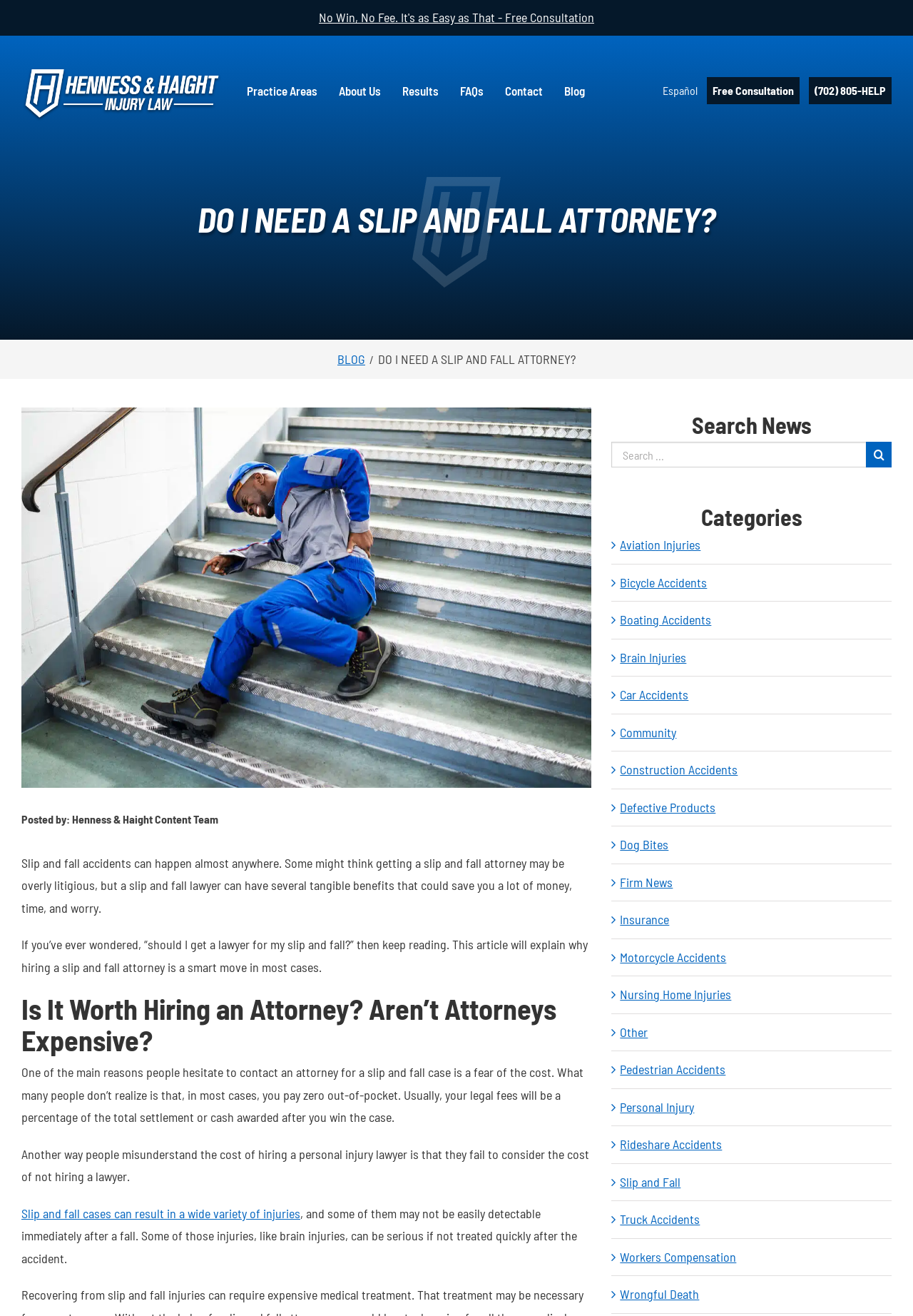What is the contact information provided on the webpage?
Examine the image and give a concise answer in one word or a short phrase.

(702) 805-HELP